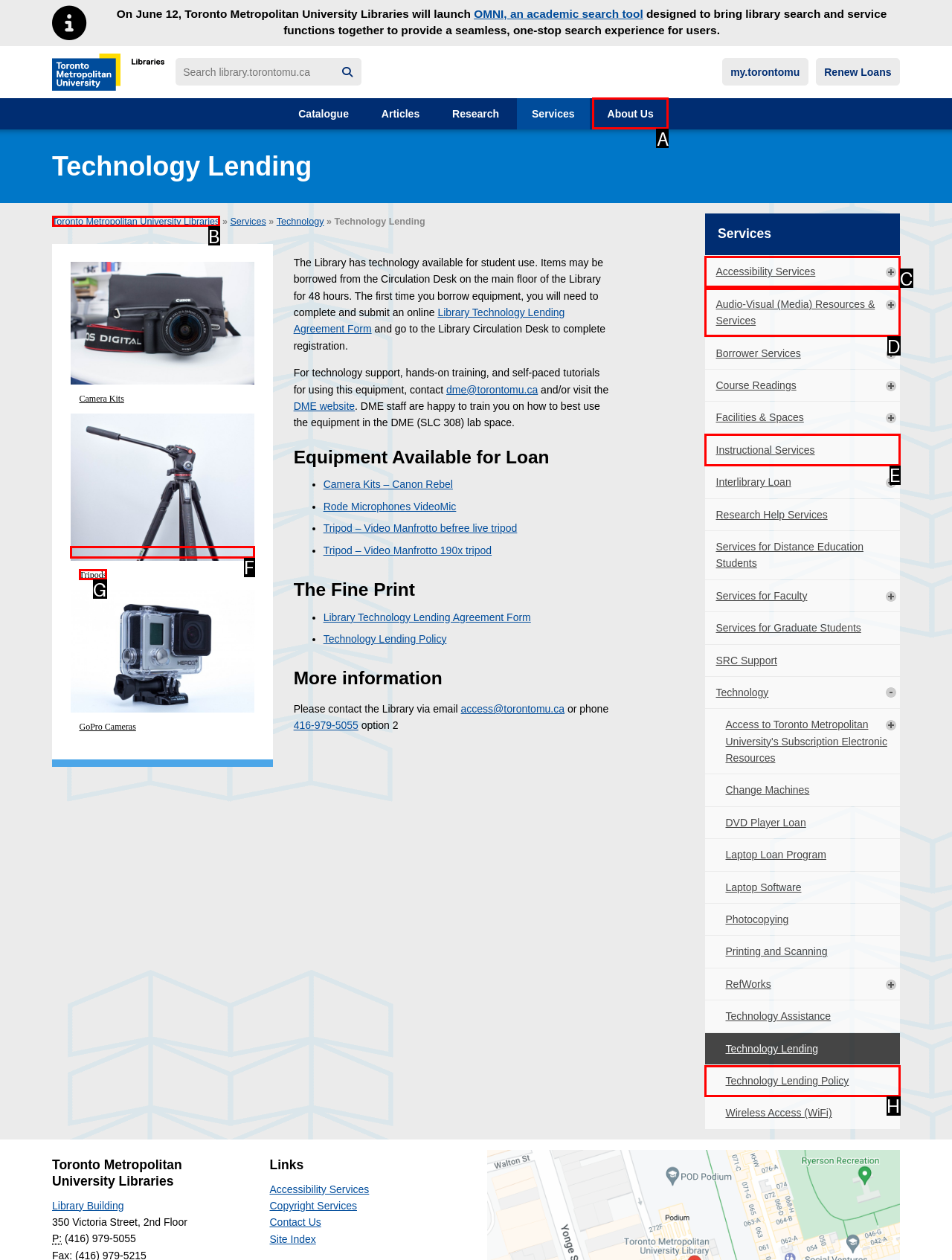Based on the description: parent_node: Tripods, select the HTML element that best fits. Reply with the letter of the correct choice from the options given.

F